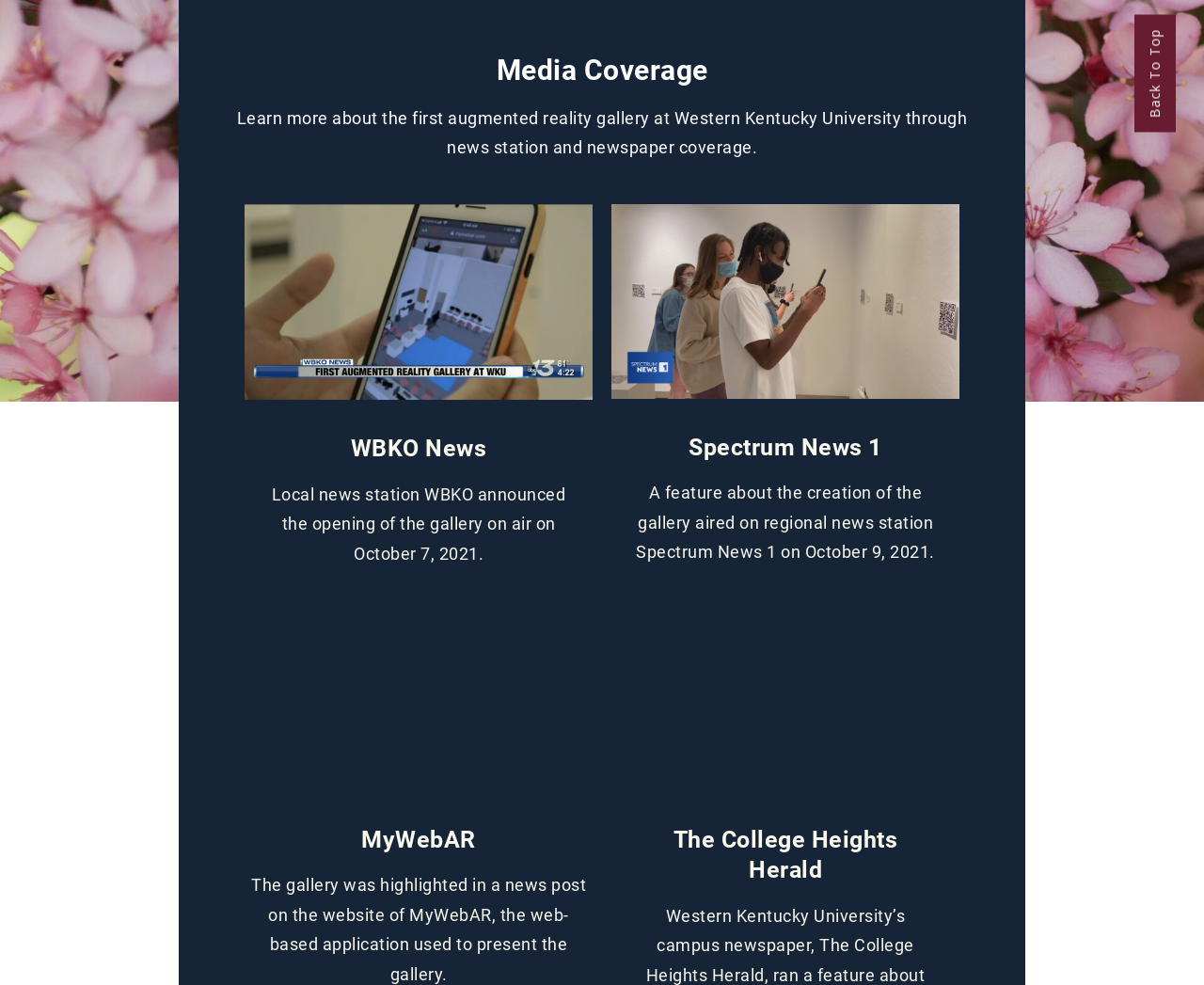Find the bounding box coordinates for the UI element whose description is: "MyWebAR". The coordinates should be four float numbers between 0 and 1, in the format [left, top, right, bottom].

[0.3, 0.838, 0.395, 0.866]